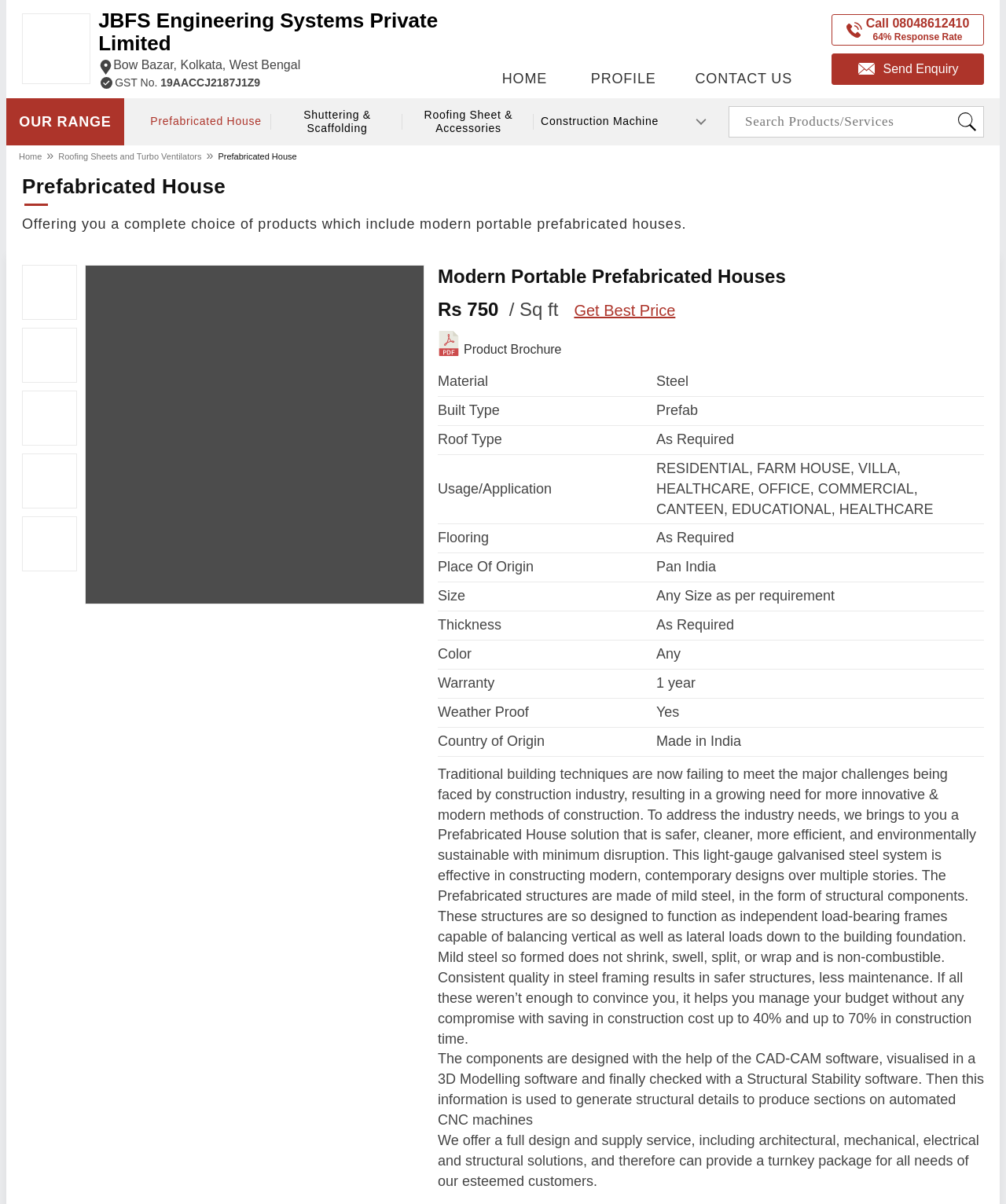What is the response rate of the company?
Give a detailed response to the question by analyzing the screenshot.

The response rate of the company can be found on the top-right corner of the webpage, where it is written as '64% Response Rate'.